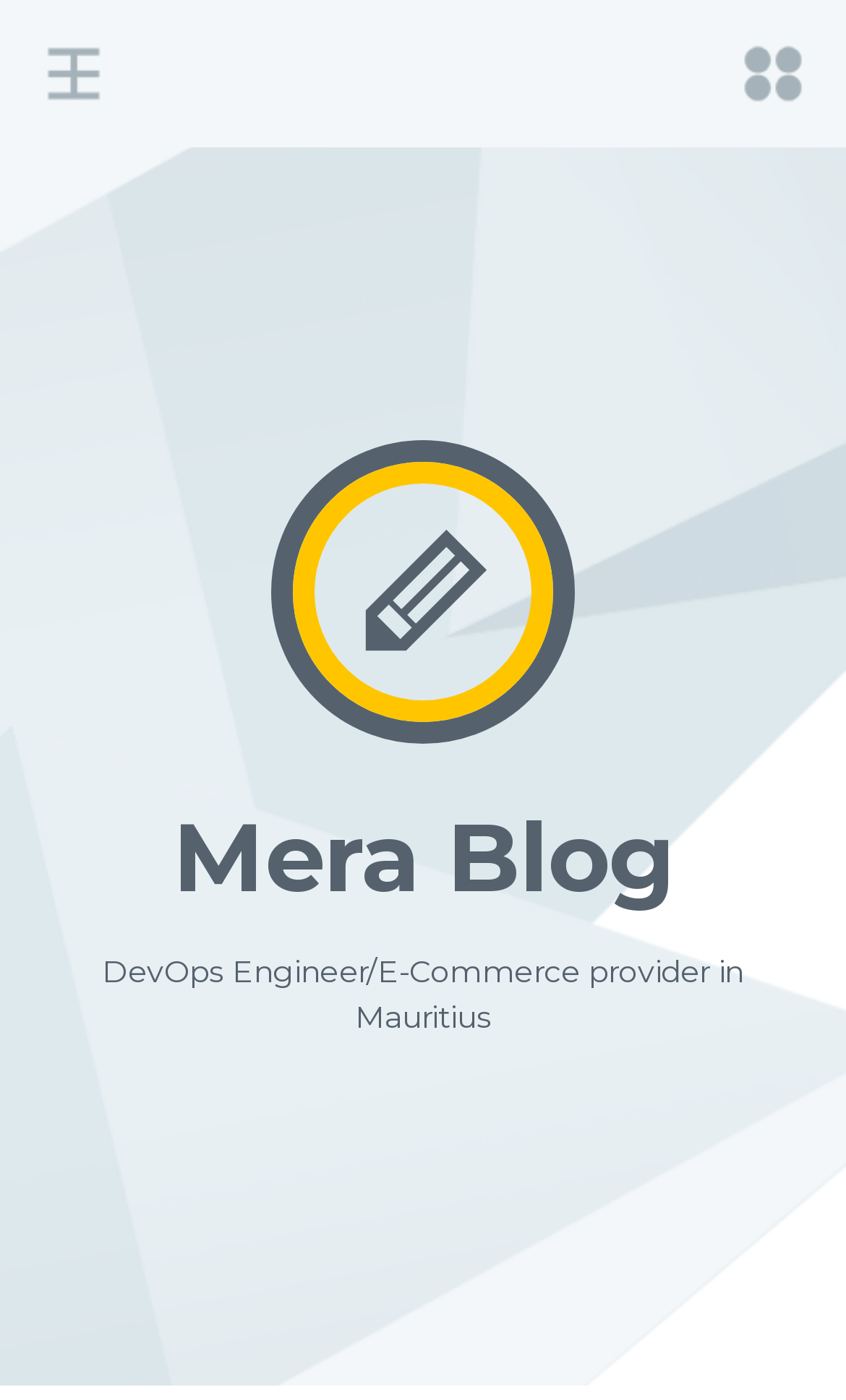What is the purpose of the figure element on the page?
Provide a comprehensive and detailed answer to the question.

I inferred this answer by looking at the figure element which is a child element of the 'Mera Blog' link, suggesting that it is likely the logo of the blog.